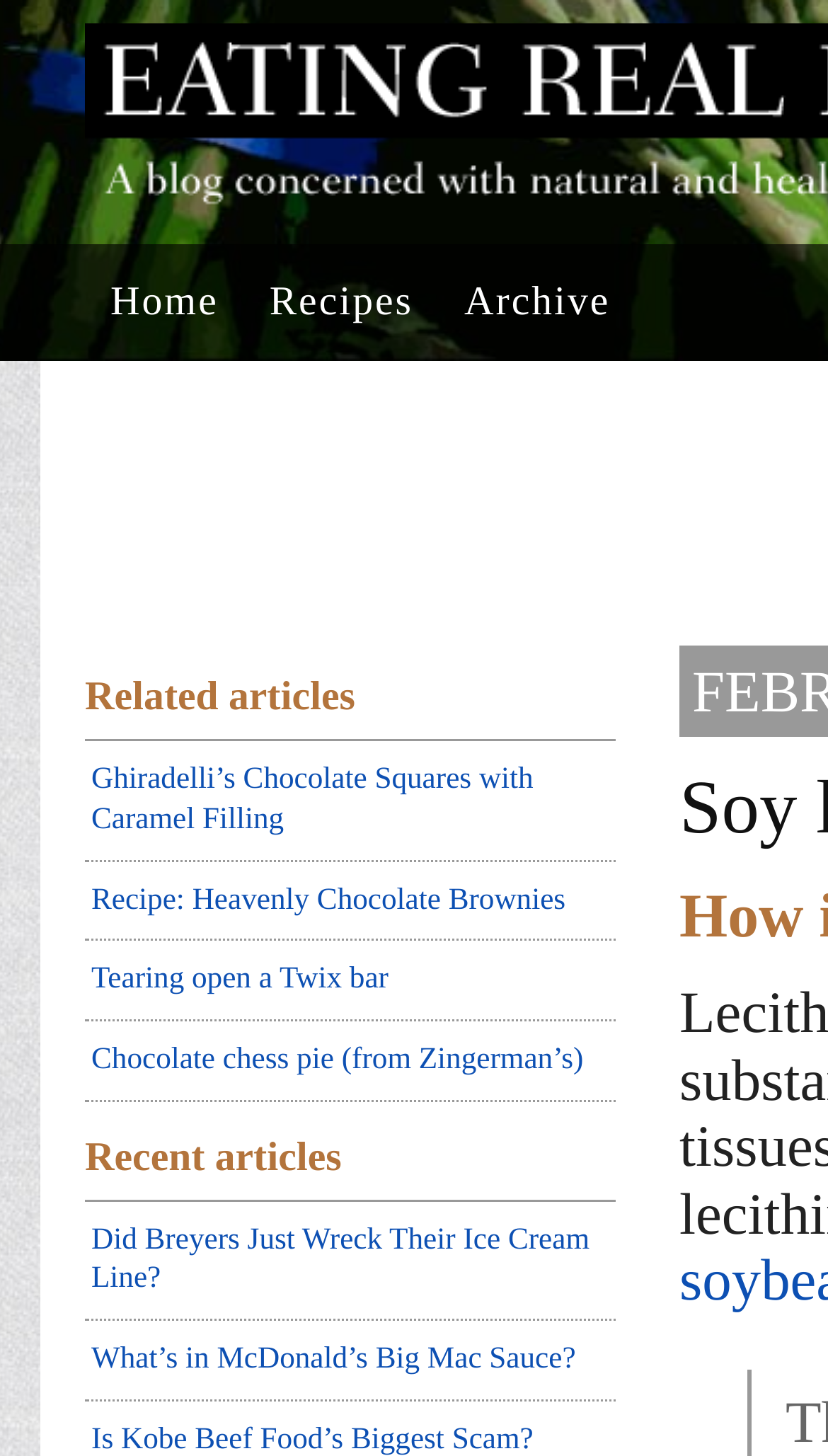Determine the bounding box coordinates of the clickable area required to perform the following instruction: "view recipes". The coordinates should be represented as four float numbers between 0 and 1: [left, top, right, bottom].

[0.295, 0.168, 0.53, 0.248]